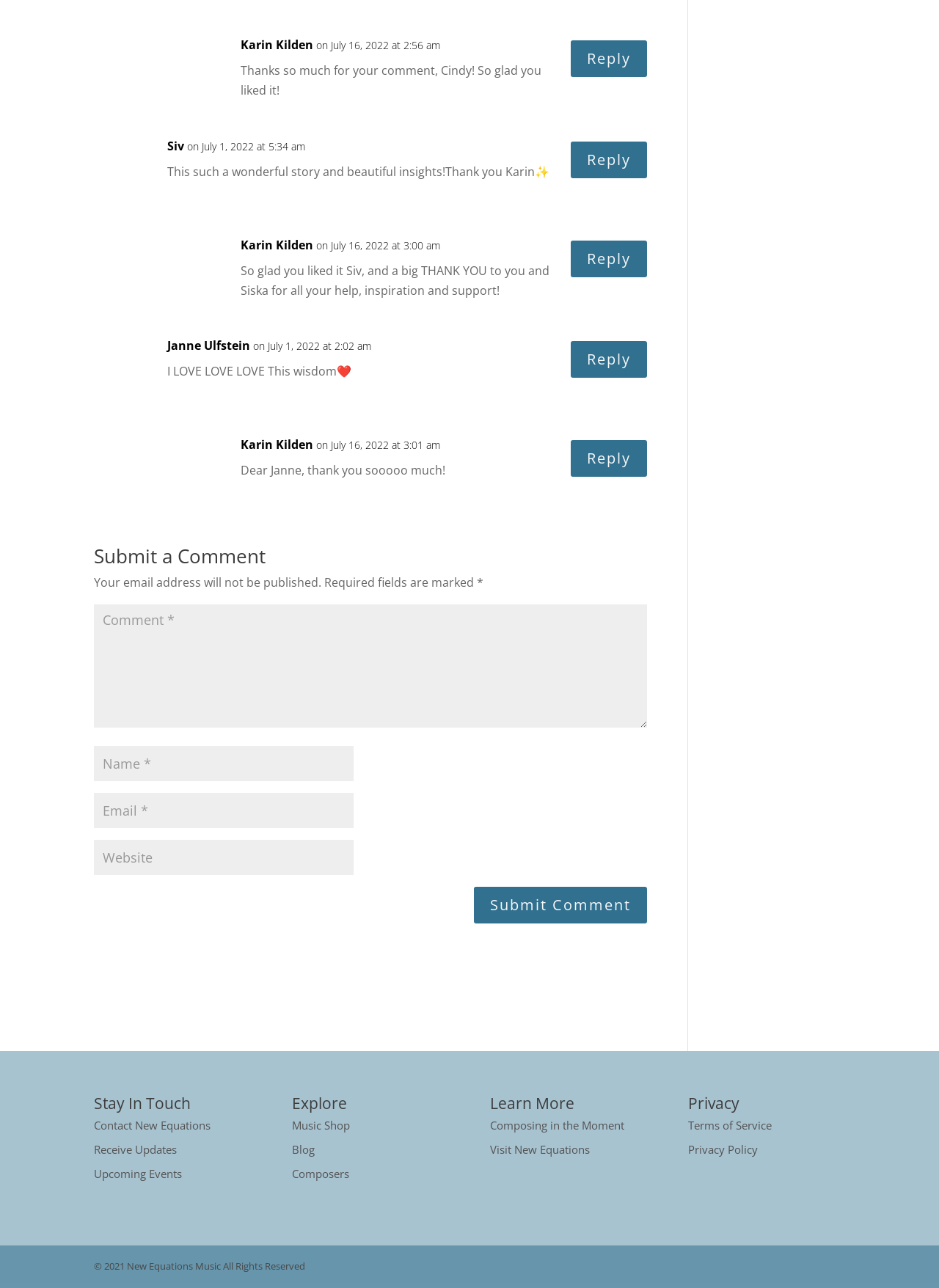Determine the bounding box coordinates of the region I should click to achieve the following instruction: "Visit the music shop". Ensure the bounding box coordinates are four float numbers between 0 and 1, i.e., [left, top, right, bottom].

[0.311, 0.868, 0.373, 0.879]